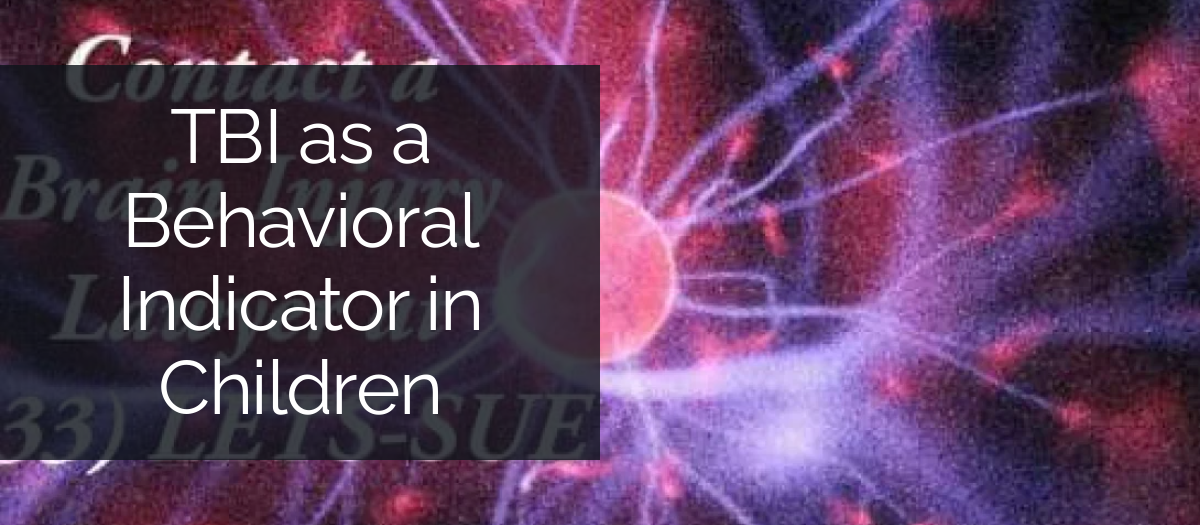Give a succinct answer to this question in a single word or phrase: 
What is the connection between TBI and children?

Behavioral changes